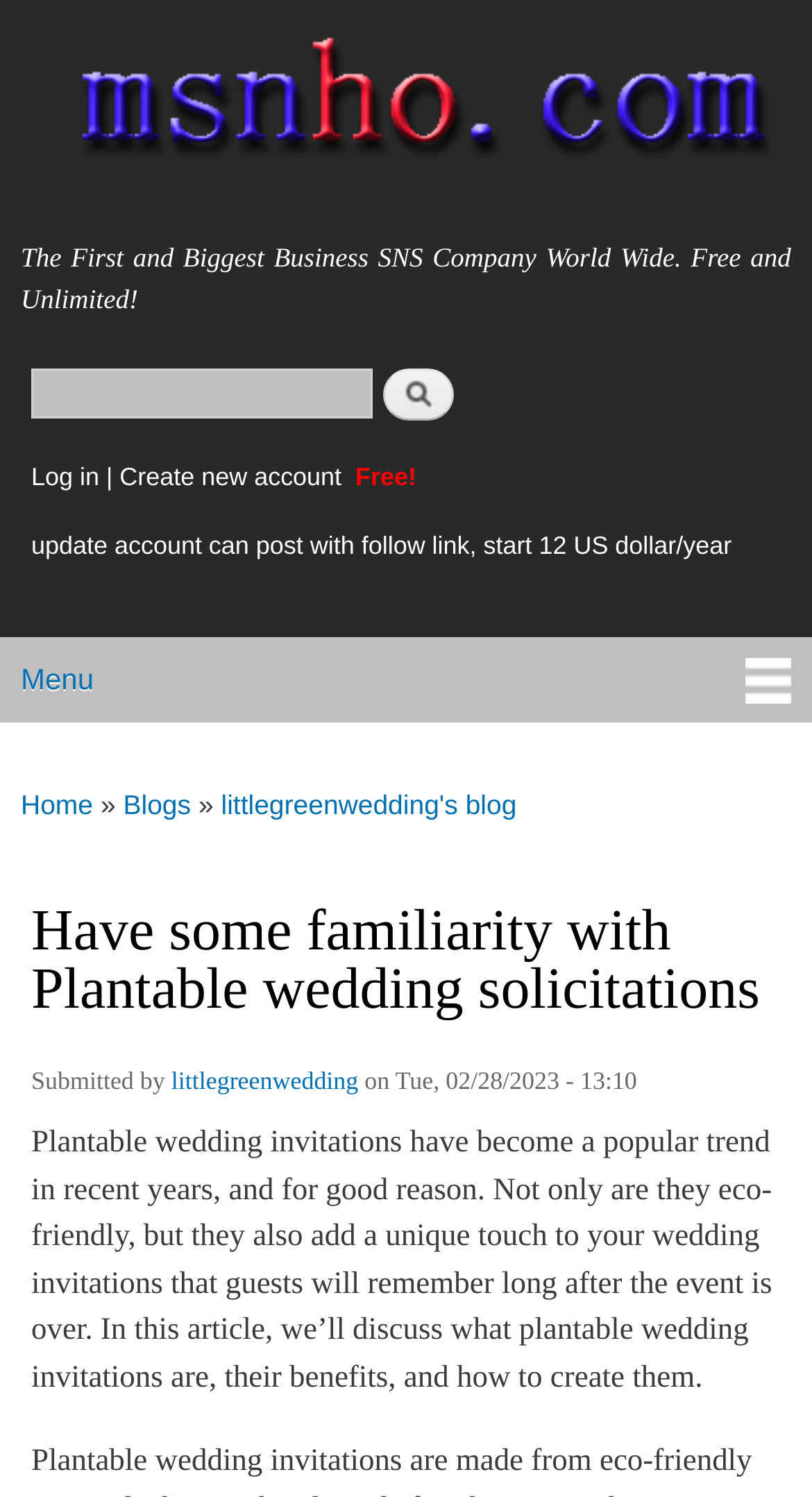Provide your answer in one word or a succinct phrase for the question: 
What is the topic of the article?

Plantable wedding invitations